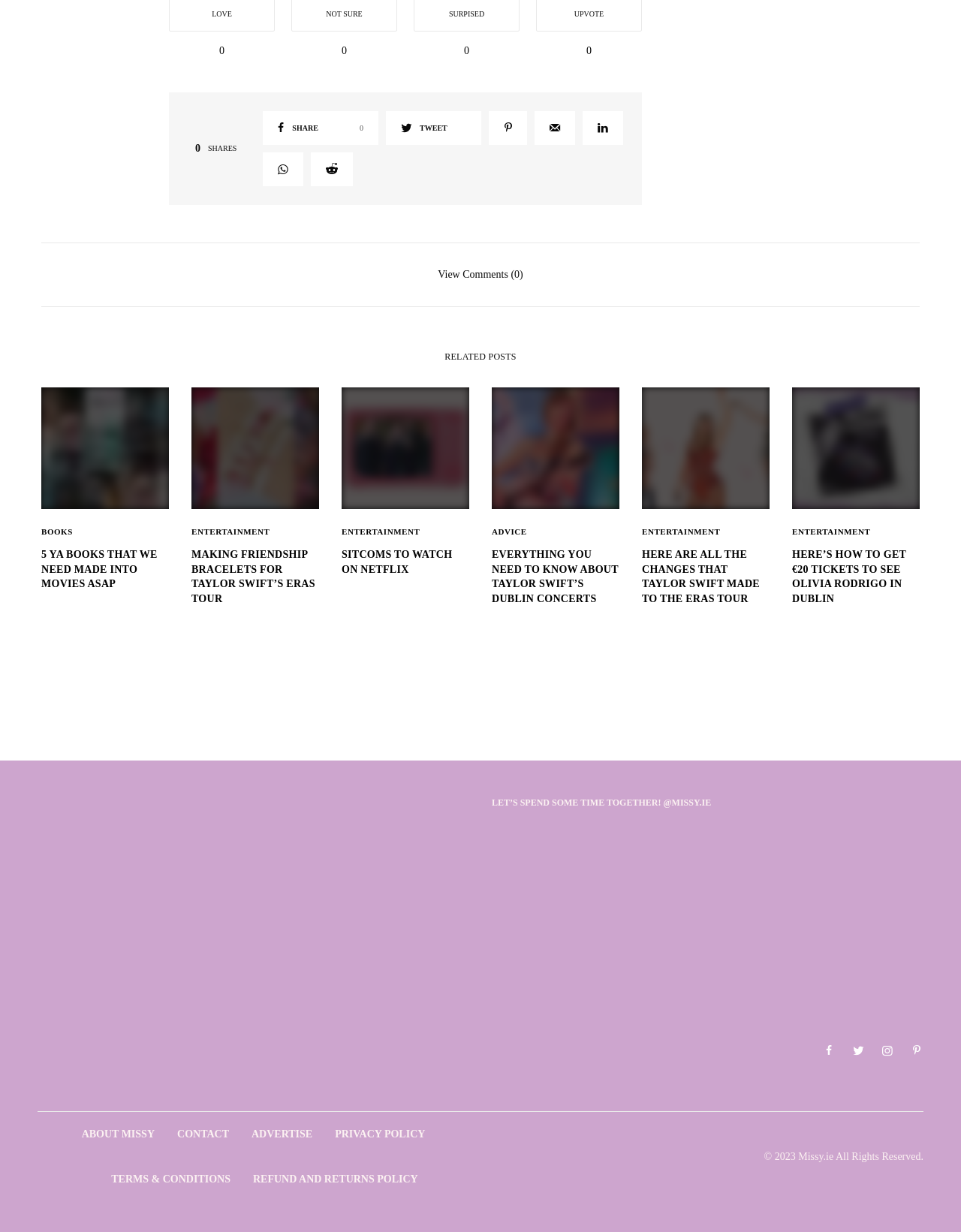Using the provided description: "View Comments (0)", find the bounding box coordinates of the corresponding UI element. The output should be four float numbers between 0 and 1, in the format [left, top, right, bottom].

[0.043, 0.198, 0.957, 0.228]